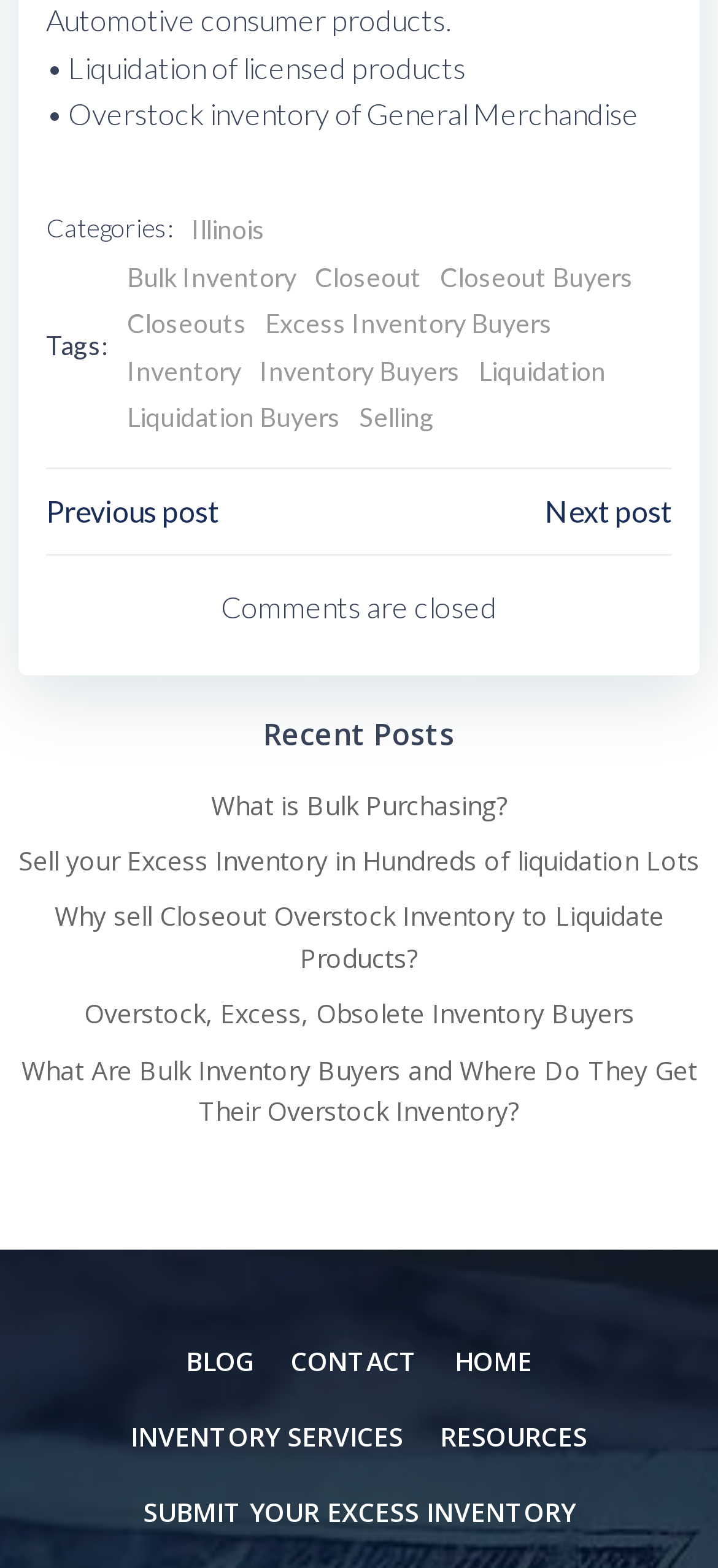Please identify the bounding box coordinates of where to click in order to follow the instruction: "Navigate to the 'HOME' page".

[0.633, 0.856, 0.741, 0.881]